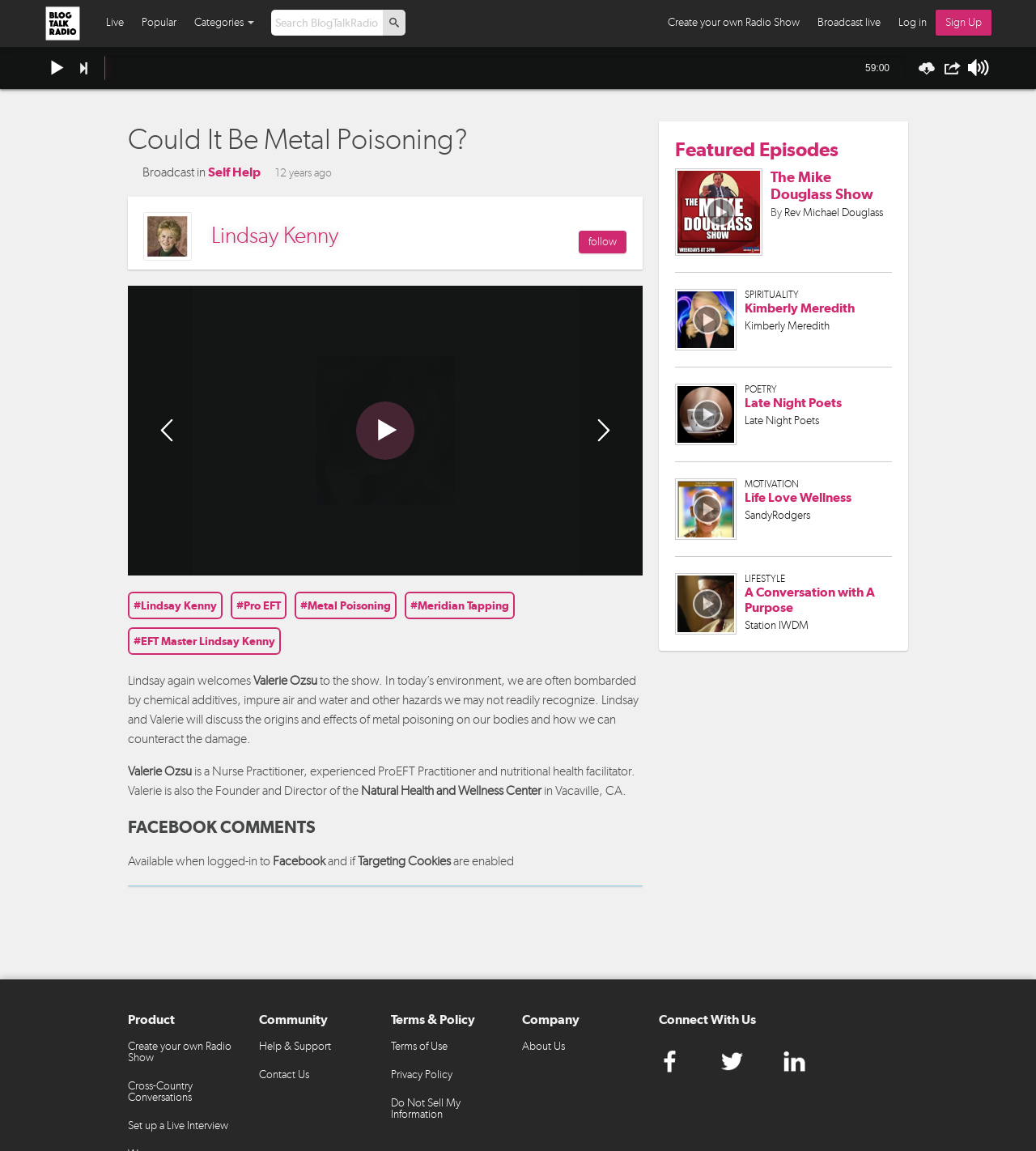What is the name of the radio show host?
Provide a concise answer using a single word or phrase based on the image.

Lindsay Kenny